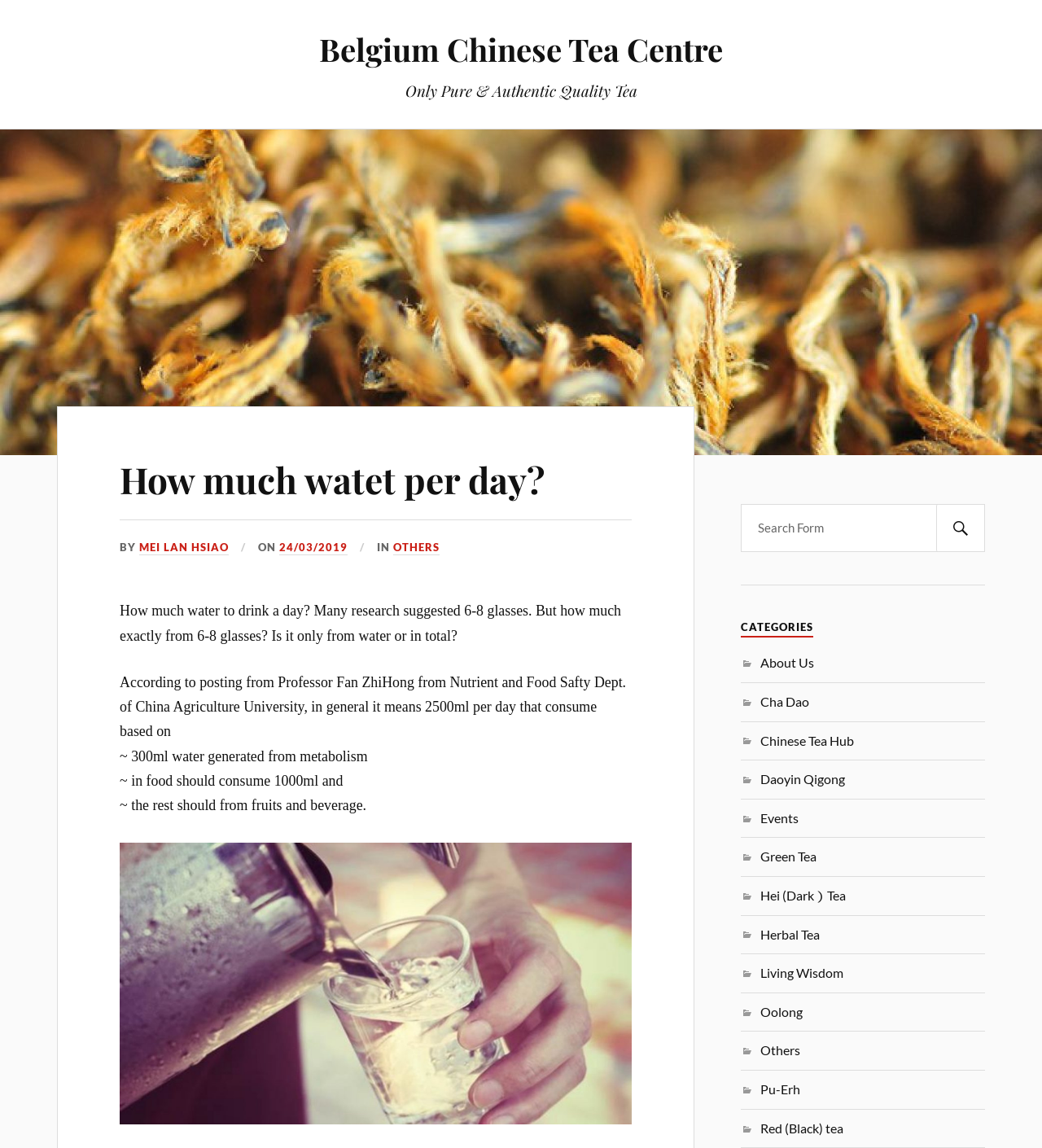Provide a short answer using a single word or phrase for the following question: 
What is the recommended daily water intake?

2500ml